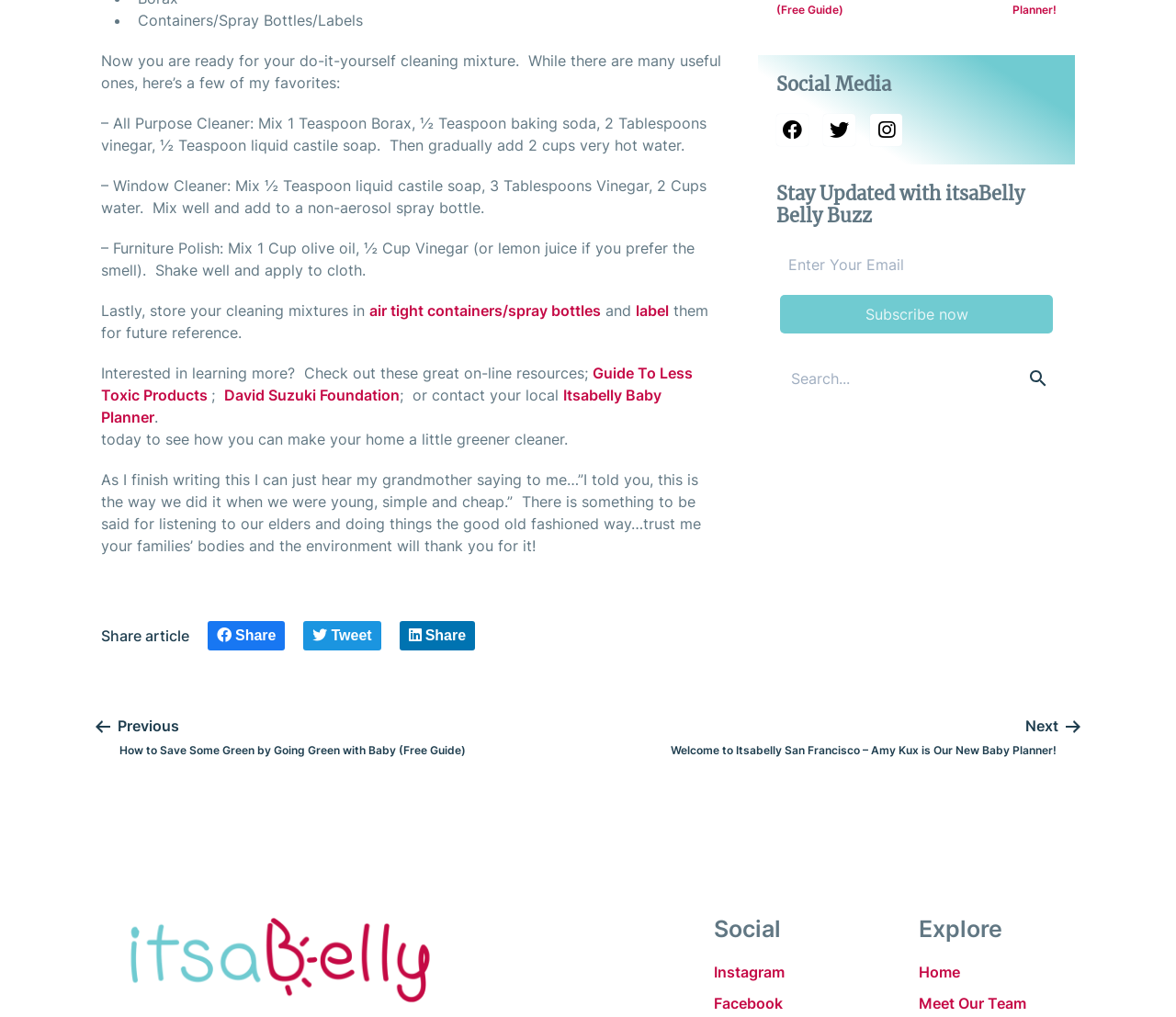Please determine the bounding box coordinates of the element to click in order to execute the following instruction: "Visit the Instagram page". The coordinates should be four float numbers between 0 and 1, specified as [left, top, right, bottom].

[0.607, 0.945, 0.667, 0.967]